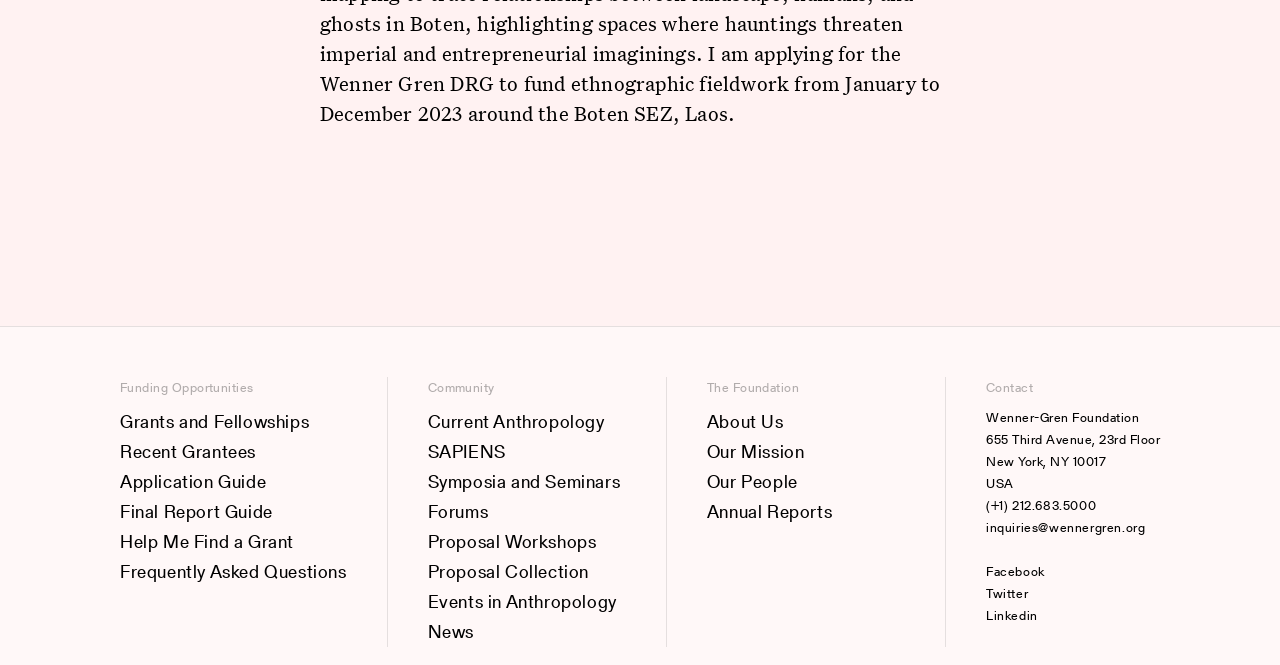Pinpoint the bounding box coordinates of the element that must be clicked to accomplish the following instruction: "Learn about Recent Grantees". The coordinates should be in the format of four float numbers between 0 and 1, i.e., [left, top, right, bottom].

[0.094, 0.656, 0.271, 0.702]